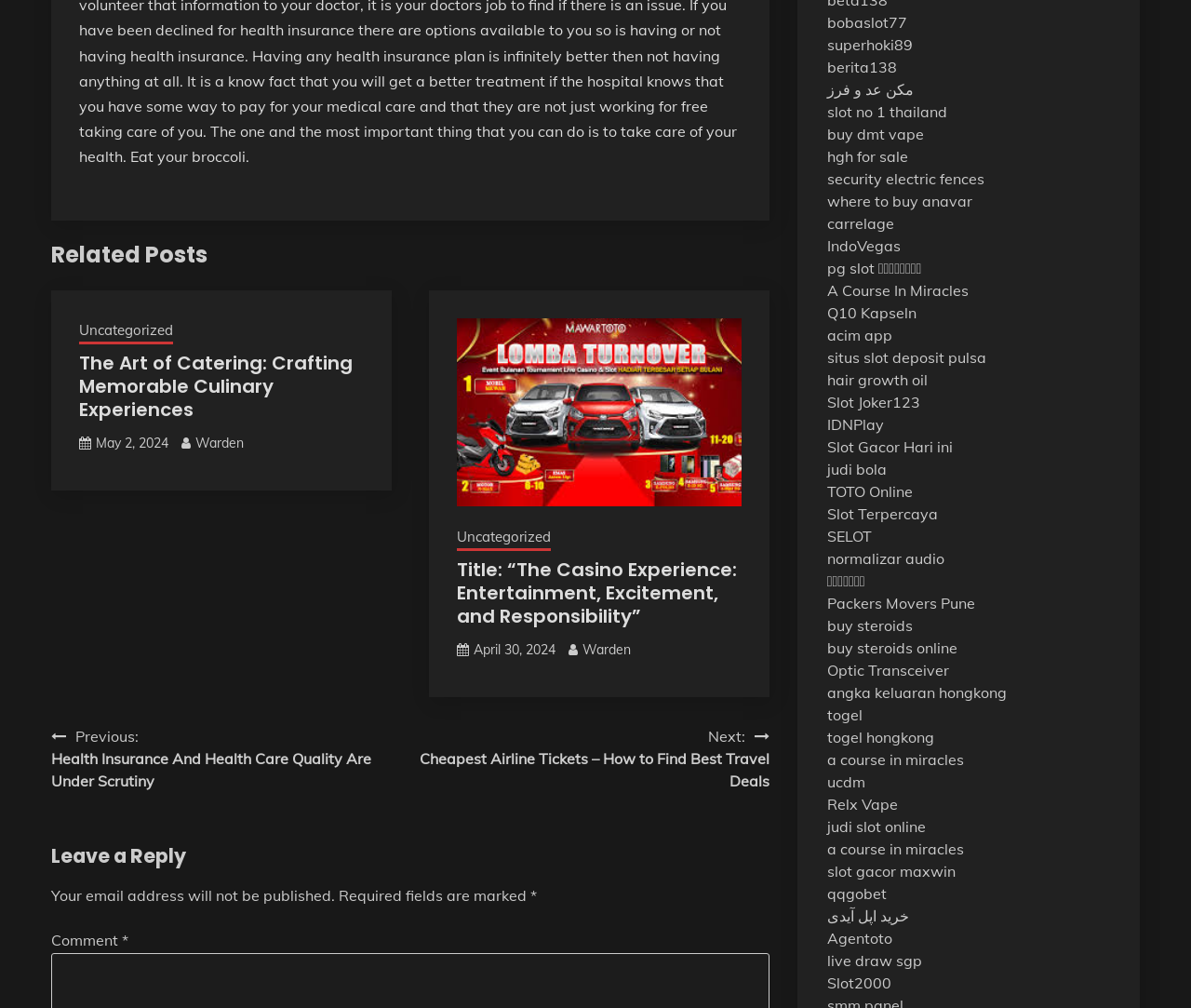Given the description of a UI element: "May 2, 2024May 2, 2024", identify the bounding box coordinates of the matching element in the webpage screenshot.

[0.08, 0.431, 0.141, 0.448]